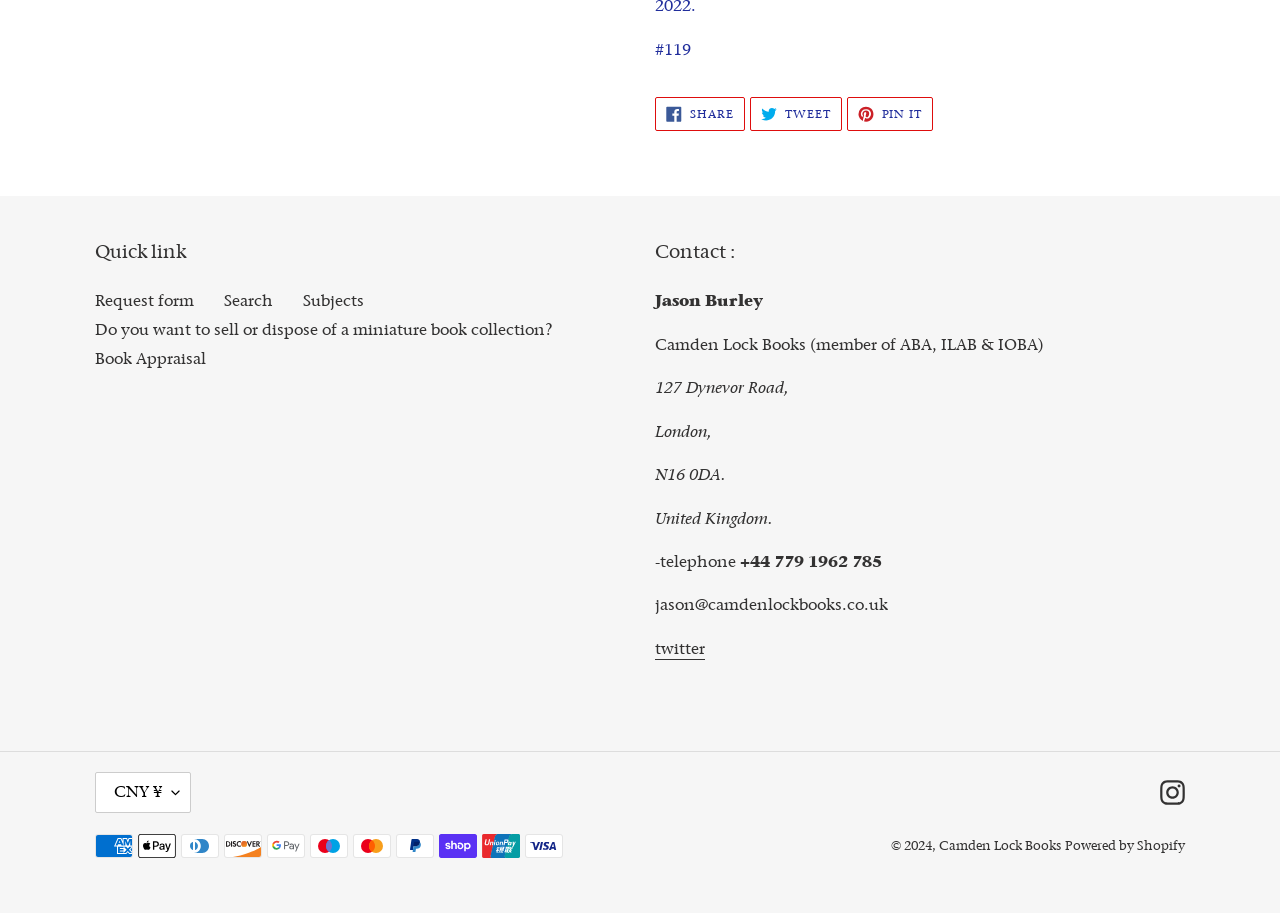Please find the bounding box coordinates of the section that needs to be clicked to achieve this instruction: "Contact Jason Burley".

[0.512, 0.318, 0.596, 0.341]